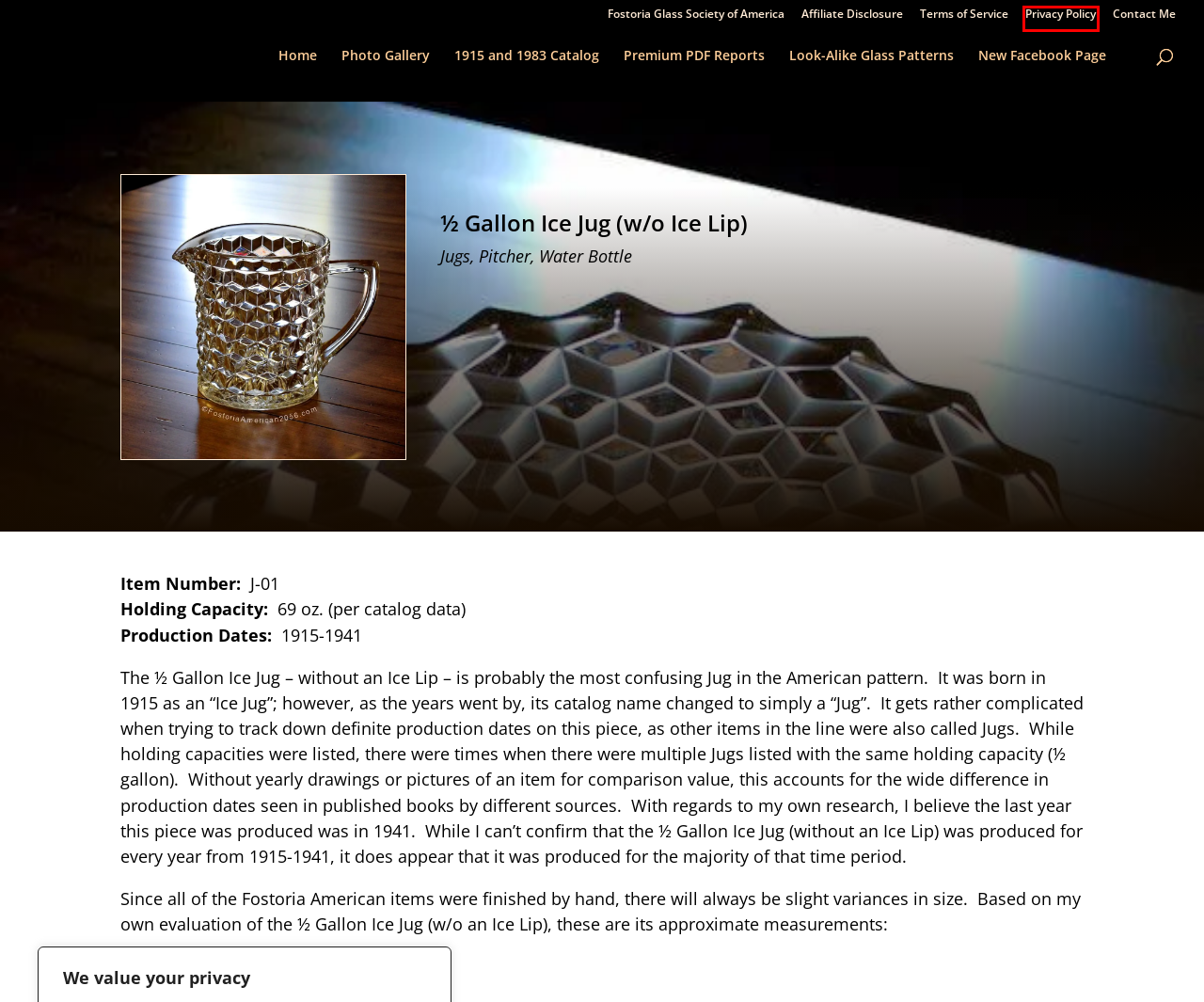Review the webpage screenshot and focus on the UI element within the red bounding box. Select the best-matching webpage description for the new webpage that follows after clicking the highlighted element. Here are the candidates:
A. Look-Alike Glass Patterns | Fostoria No. 2056 American Pattern
B. Photo Gallery | Fostoria No. 2056 American Pattern
C. Terms of Service | Fostoria No. 2056 American Pattern
D. Jugs, Pitcher, Water Bottle | Fostoria No. 2056 American Pattern
E. Fostoria No. 2056 American Pattern | Fostoria American Glassware
F. Affiliate Disclosure | Fostoria No. 2056 American Pattern
G. Privacy Policy | Fostoria No. 2056 American Pattern
H. Contact Me | Fostoria No. 2056 American Pattern

G